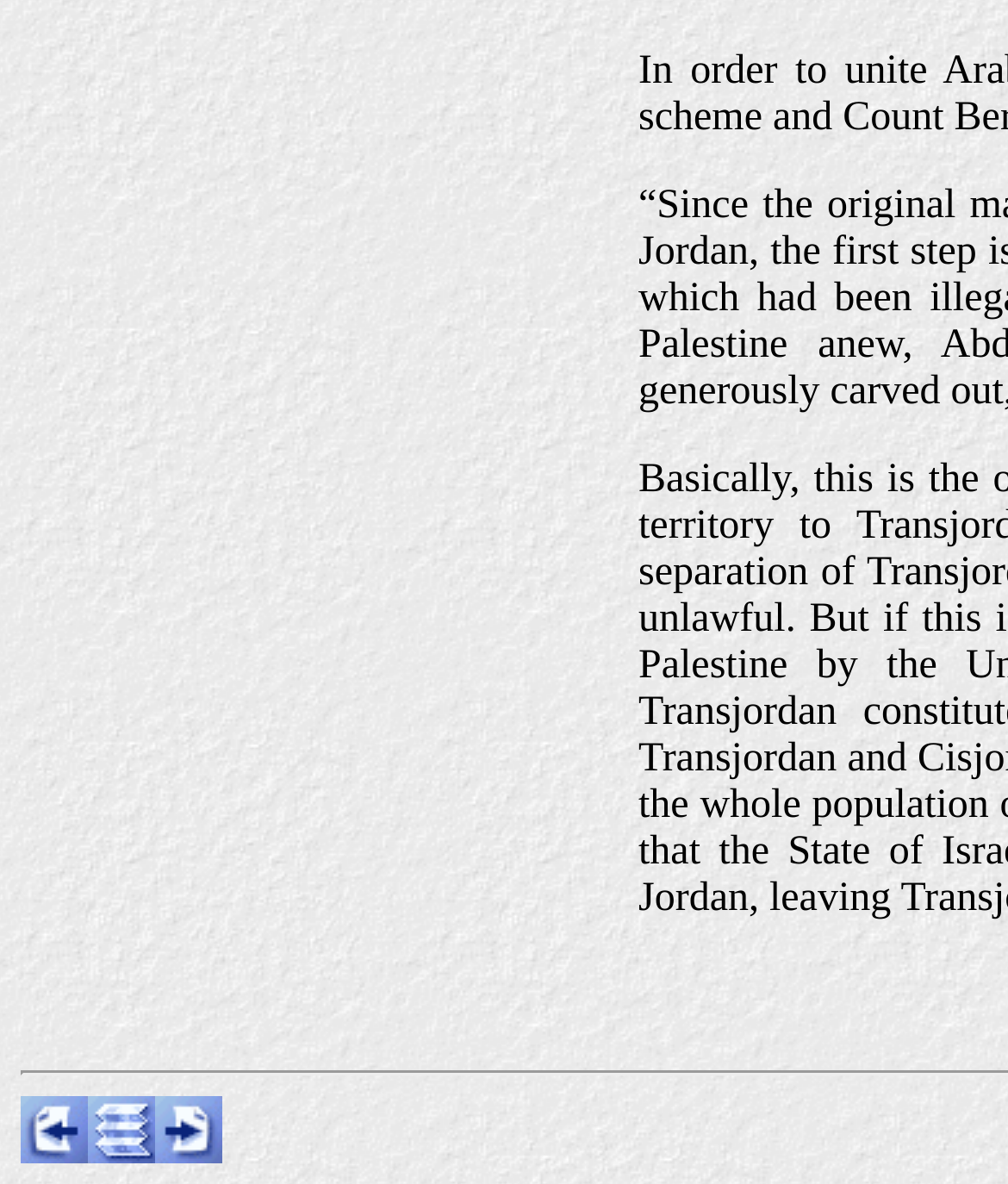Please find the bounding box coordinates (top-left x, top-left y, bottom-right x, bottom-right y) in the screenshot for the UI element described as follows: parent_node: New York Post

[0.021, 0.954, 0.087, 0.991]